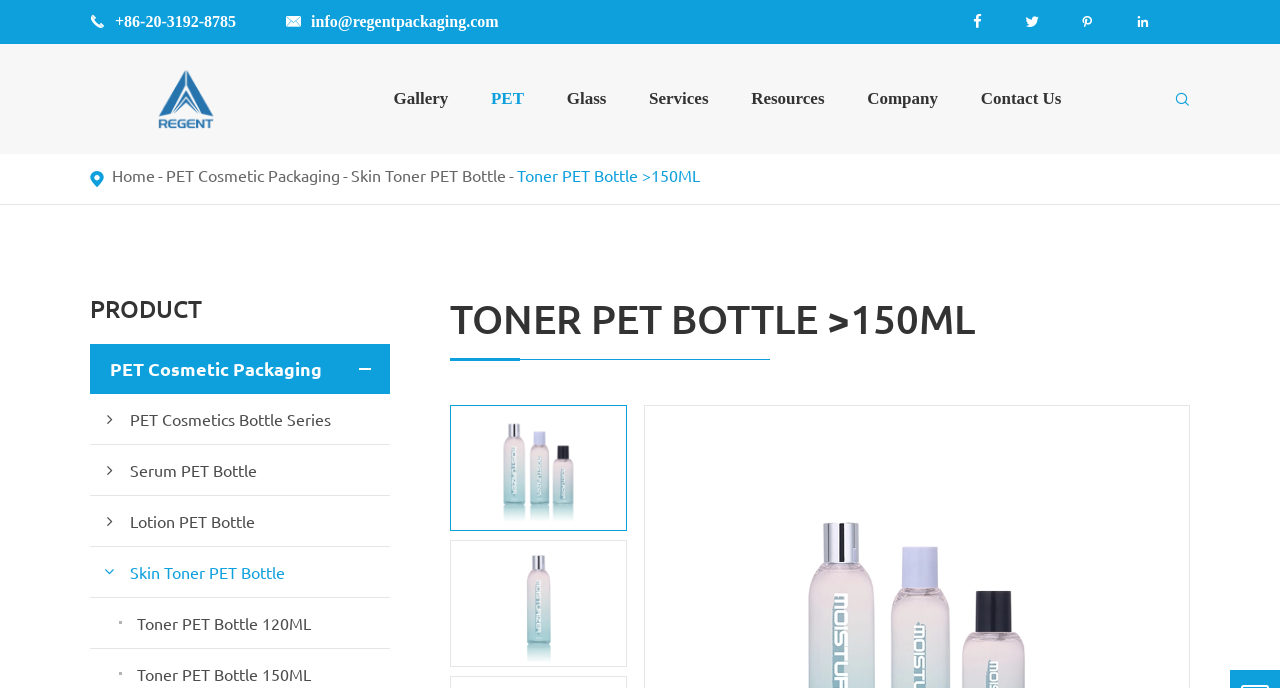What is the company name?
Please respond to the question with a detailed and informative answer.

I found the company name by looking at the link with the text 'GUANGZHOU REGENT PACKAGING CO., LTD.' which is located at the top of the webpage.